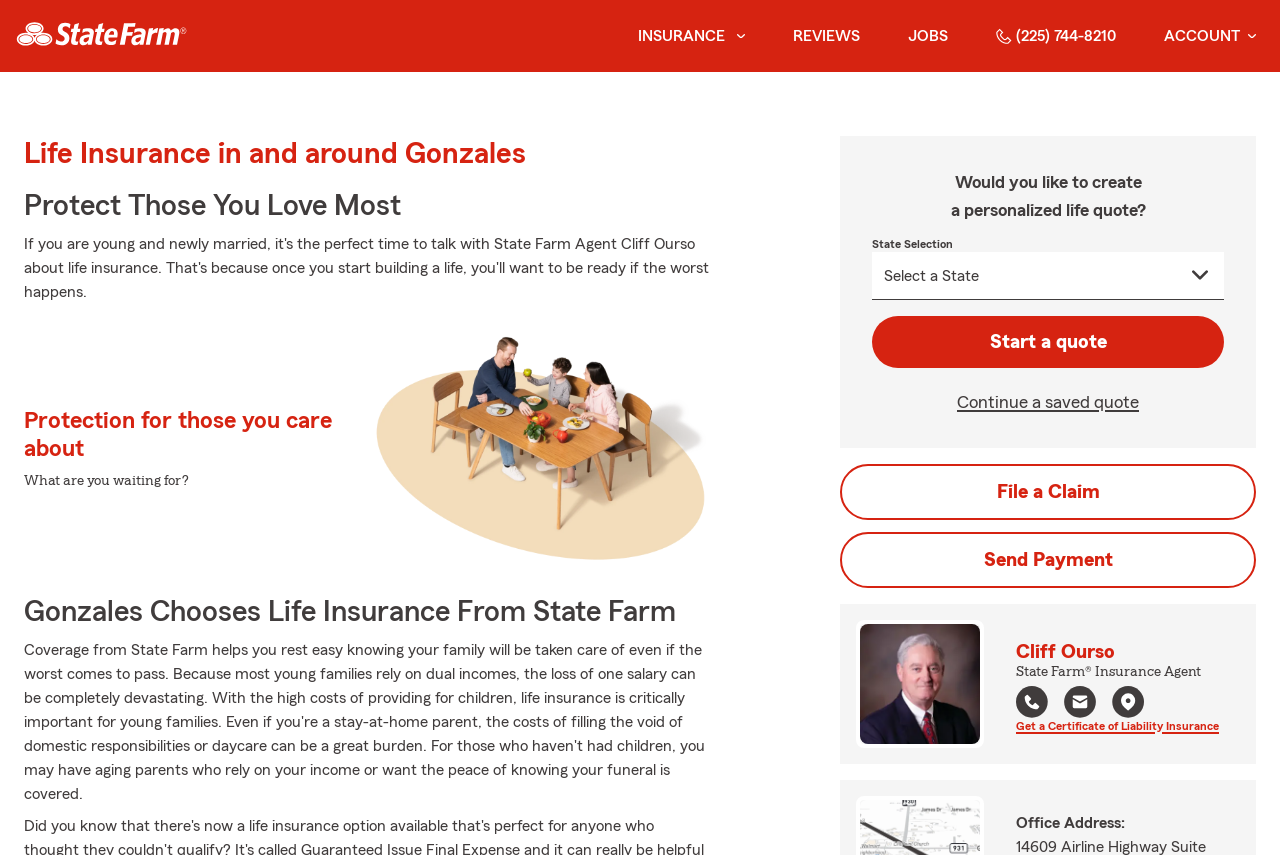Give a short answer to this question using one word or a phrase:
What is the purpose of the 'Start a quote' button?

To create a personalized life quote